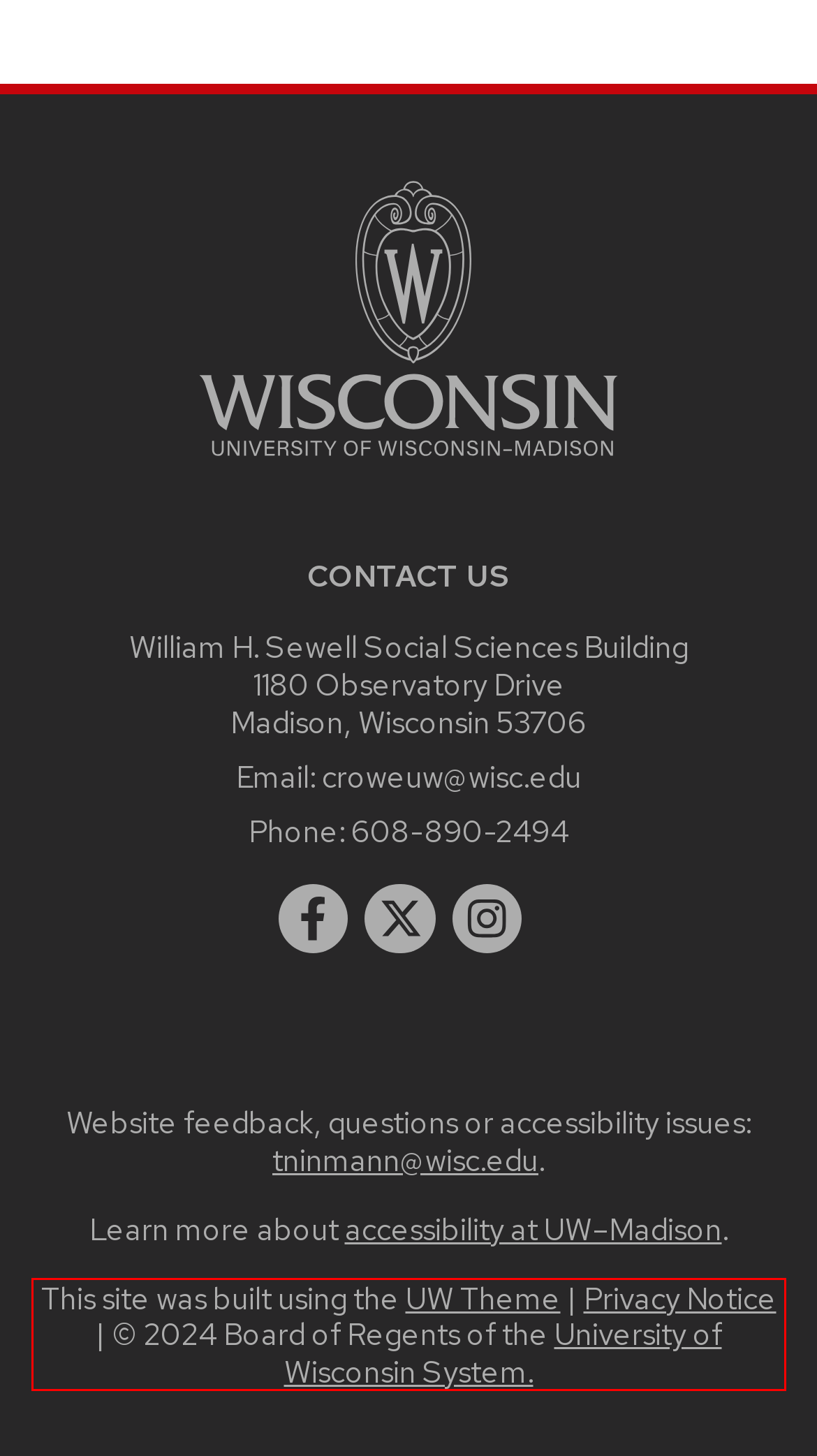Please perform OCR on the text content within the red bounding box that is highlighted in the provided webpage screenshot.

This site was built using the UW Theme | Privacy Notice | © 2024 Board of Regents of the University of Wisconsin System.